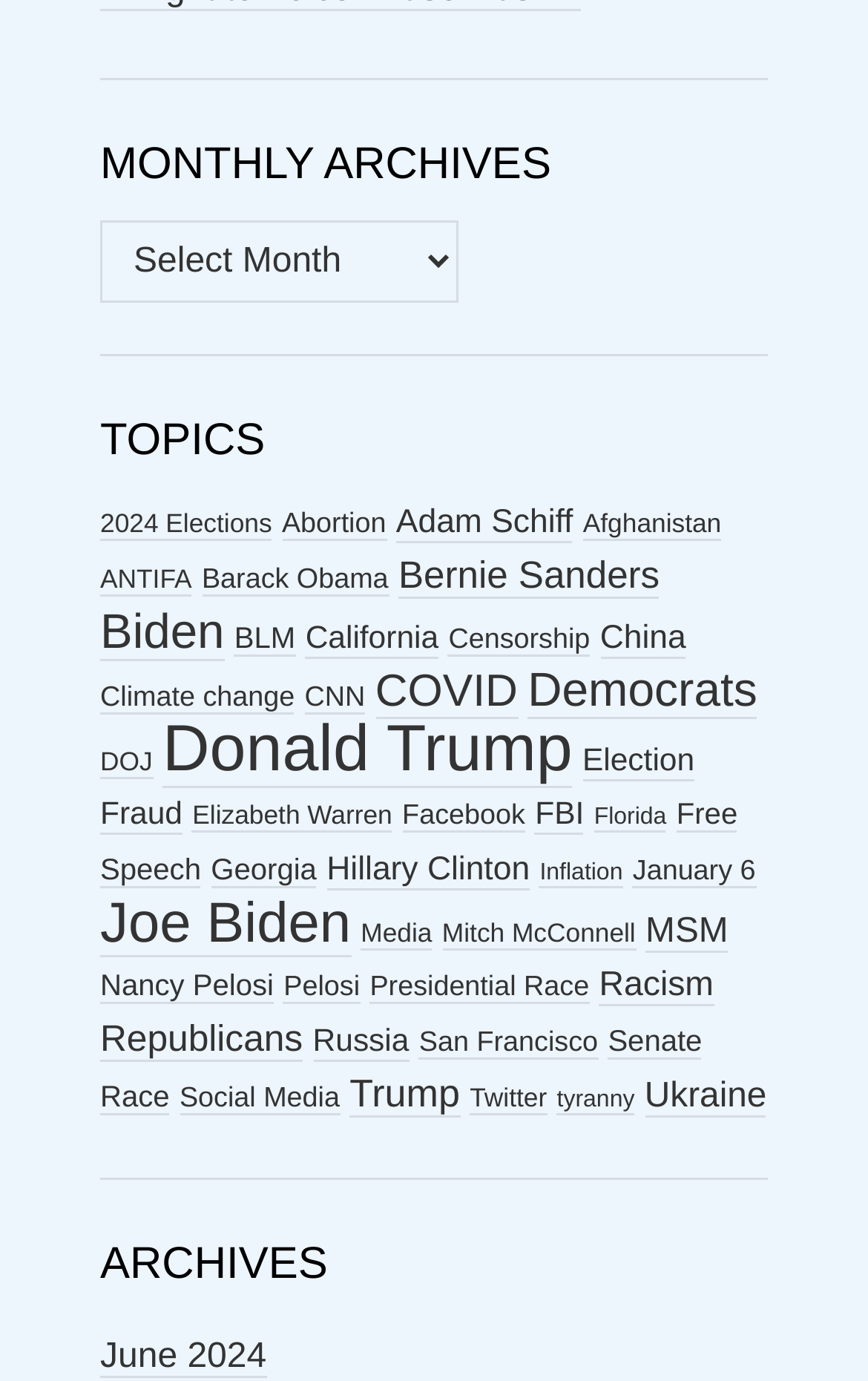Respond to the question below with a concise word or phrase:
What is the topic with the most items?

Donald Trump